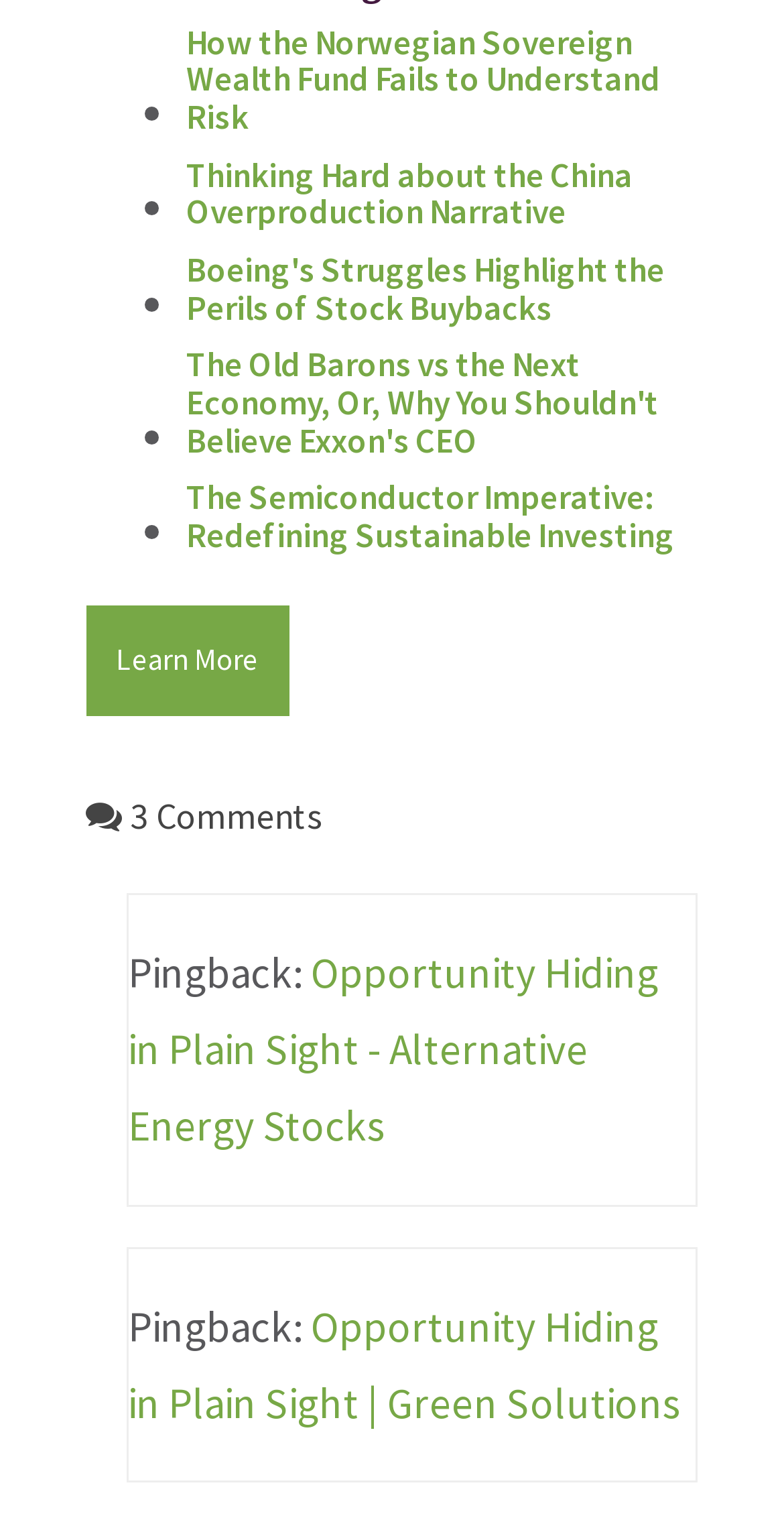Identify and provide the bounding box for the element described by: "Learn More".

[0.109, 0.399, 0.368, 0.471]